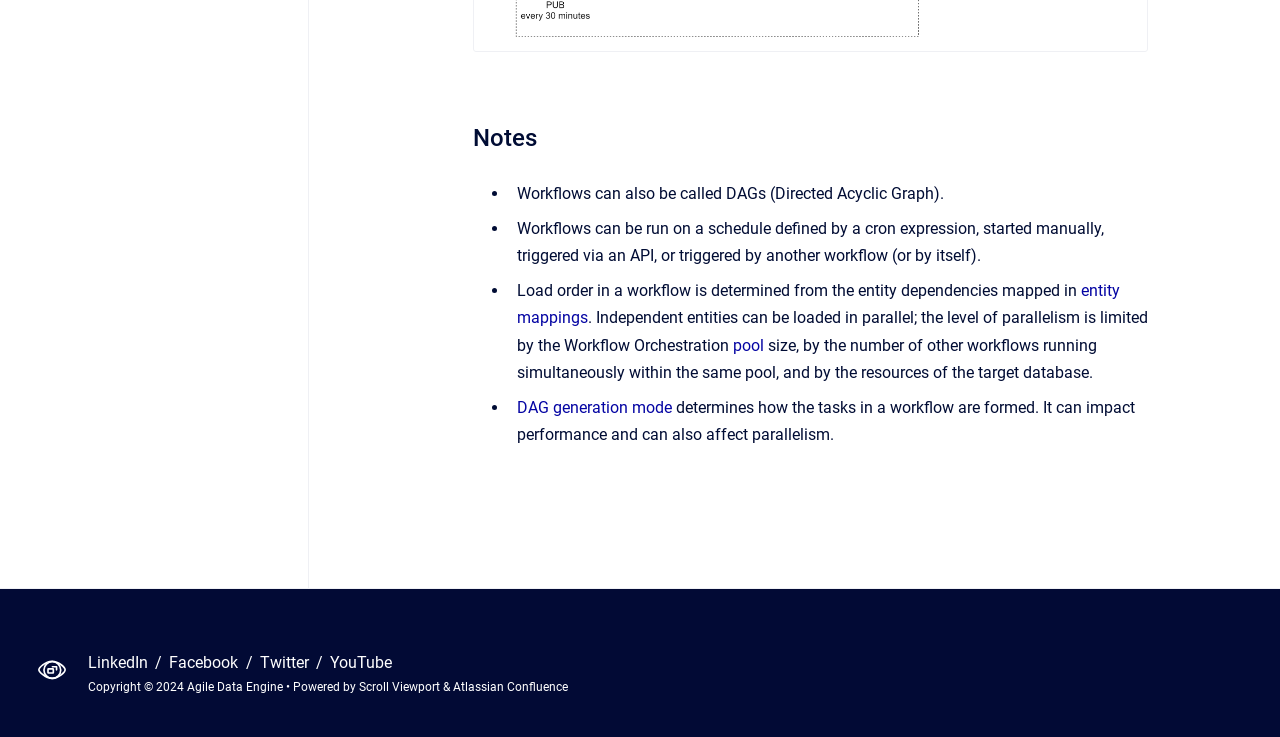What is a workflow also known as?
Please give a detailed and thorough answer to the question, covering all relevant points.

According to the webpage, a workflow is also known as a DAG, which stands for Directed Acyclic Graph. This information is mentioned in the first bullet point under the heading 'Copy to clipboard Notes'.